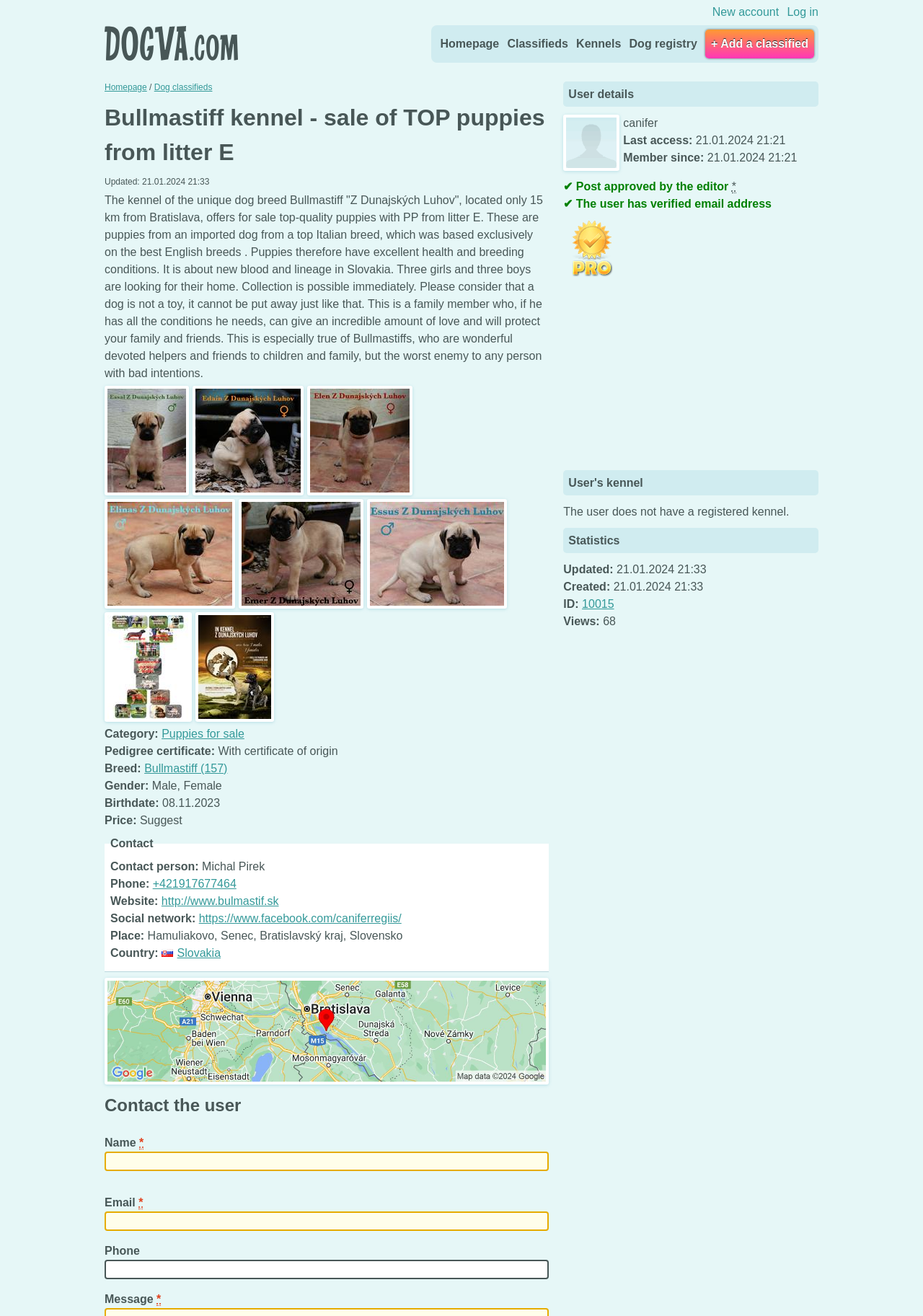Provide a brief response in the form of a single word or phrase:
What is the price of the puppies?

Suggest